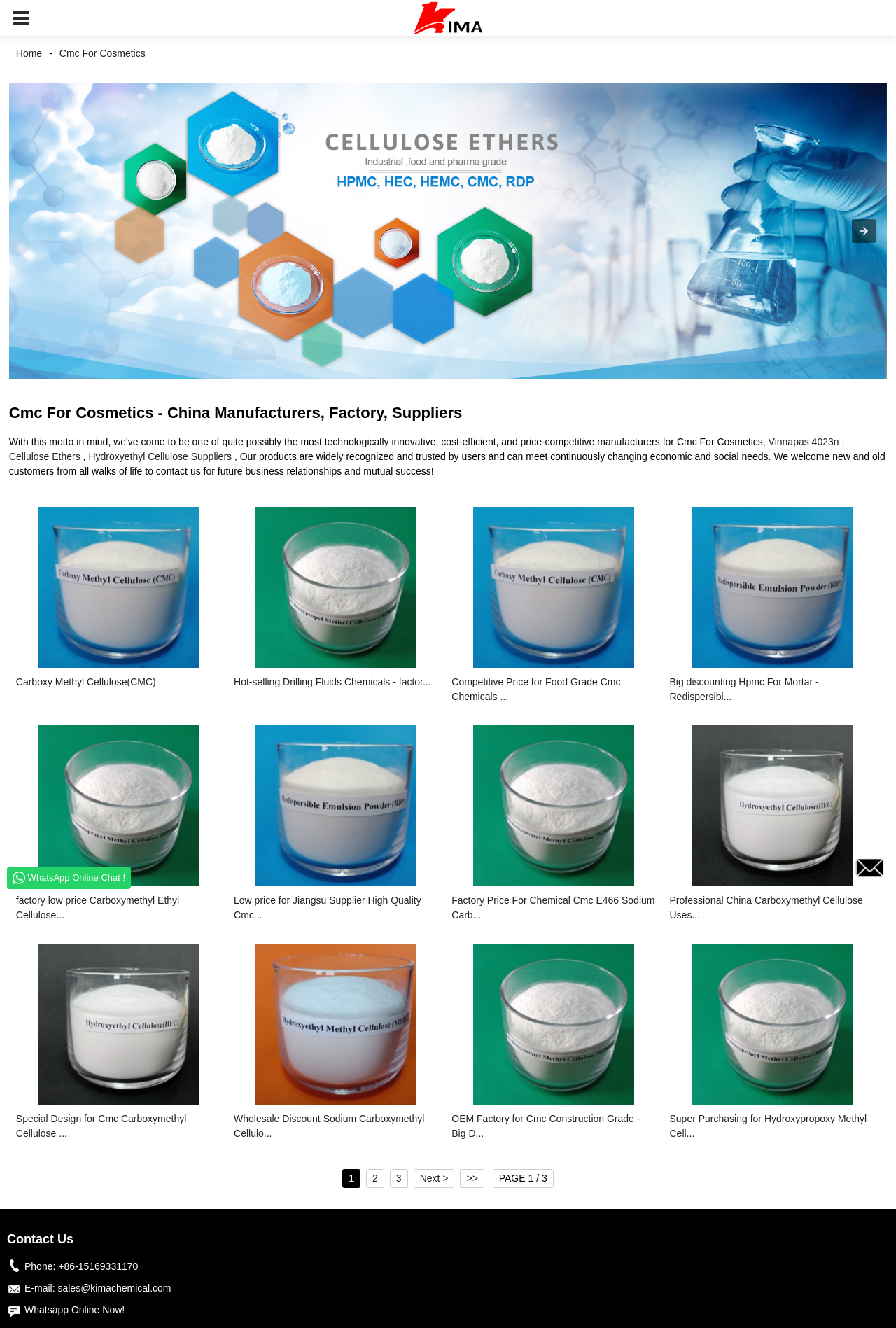Please specify the bounding box coordinates of the area that should be clicked to accomplish the following instruction: "Click the 'Contact Us' heading". The coordinates should consist of four float numbers between 0 and 1, i.e., [left, top, right, bottom].

[0.008, 0.926, 0.992, 0.941]